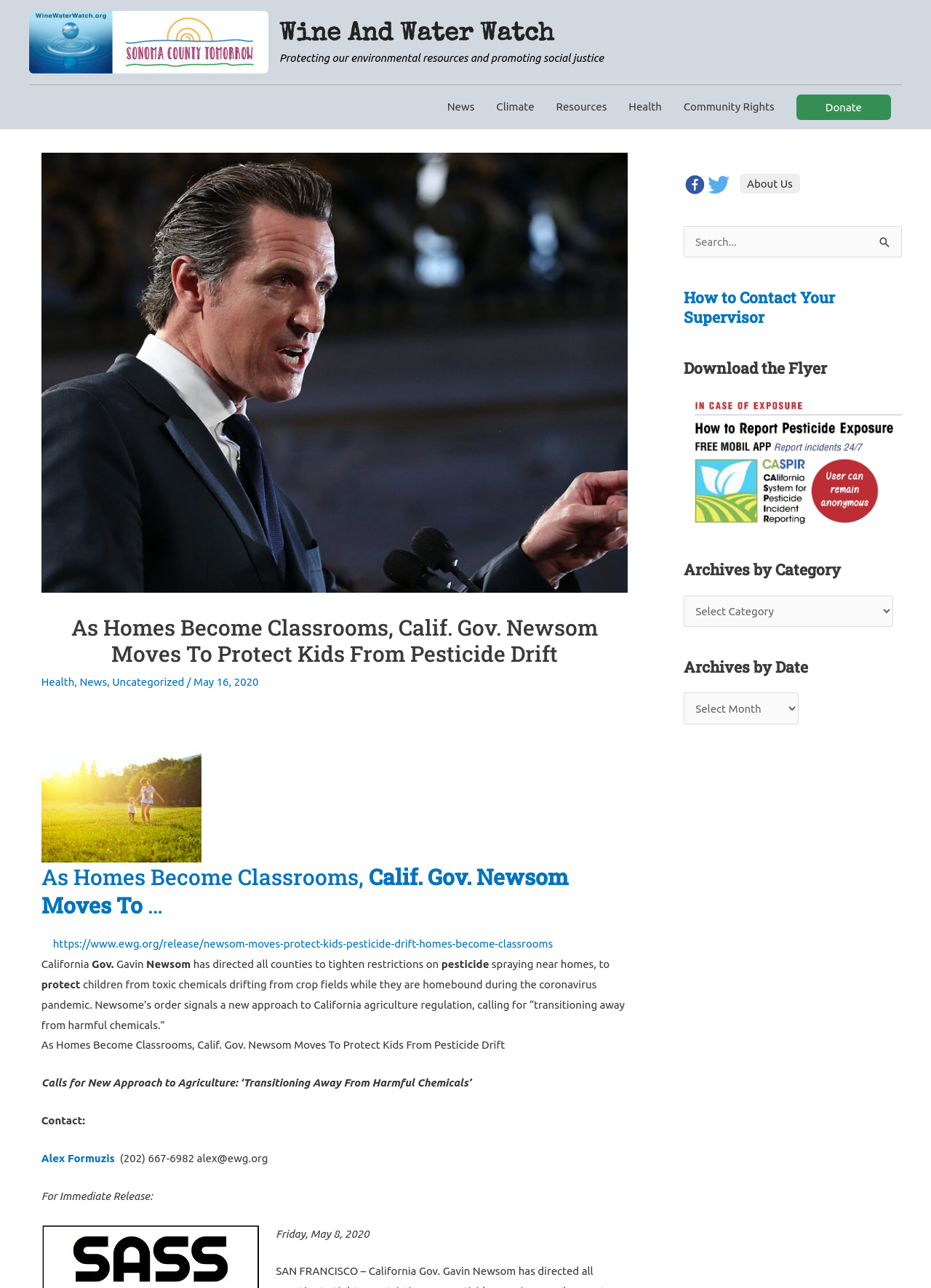Please identify the bounding box coordinates of the region to click in order to complete the task: "Click on the 'News' link". The coordinates must be four float numbers between 0 and 1, specified as [left, top, right, bottom].

[0.468, 0.066, 0.521, 0.1]